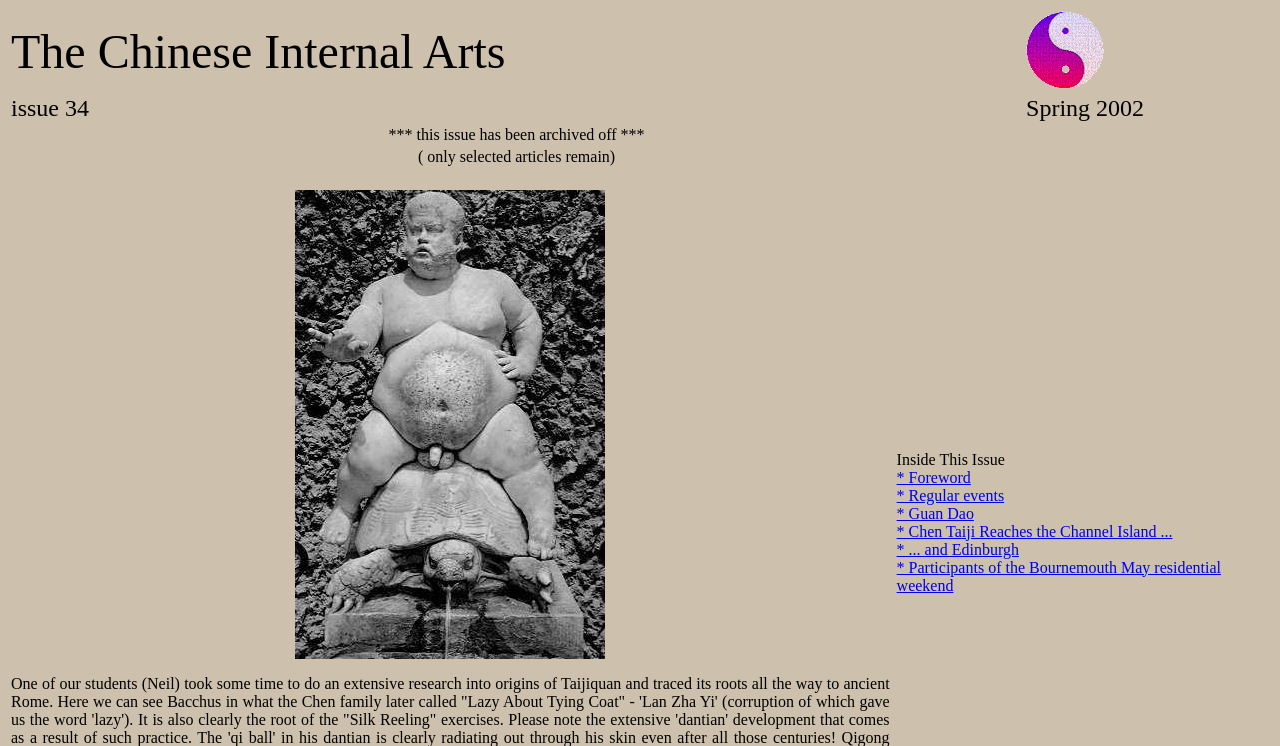Extract the bounding box coordinates for the described element: "* Foreword". The coordinates should be represented as four float numbers between 0 and 1: [left, top, right, bottom].

[0.7, 0.628, 0.758, 0.651]